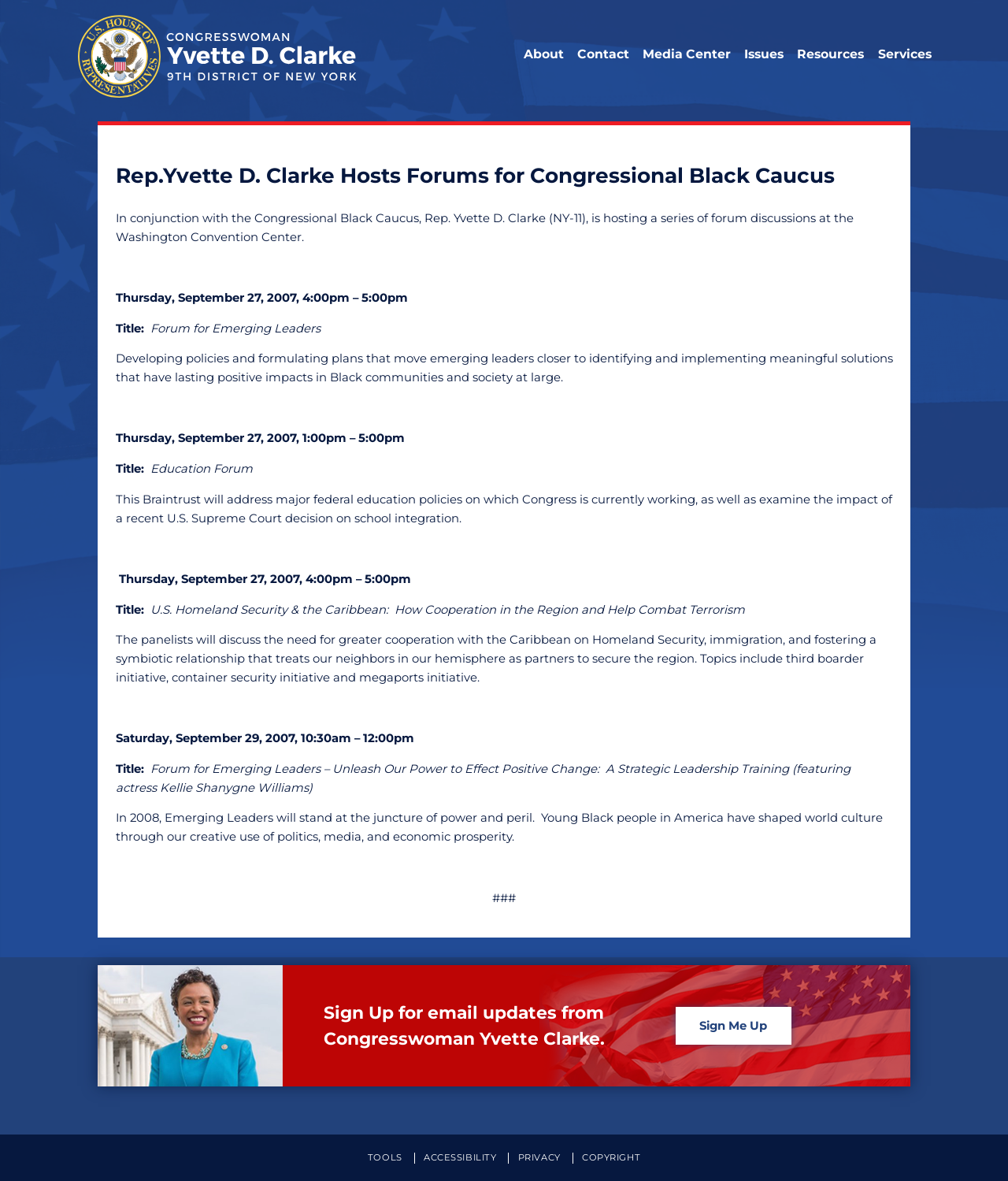Please specify the bounding box coordinates of the clickable region necessary for completing the following instruction: "Read about the Forum for Emerging Leaders". The coordinates must consist of four float numbers between 0 and 1, i.e., [left, top, right, bottom].

[0.149, 0.272, 0.318, 0.284]